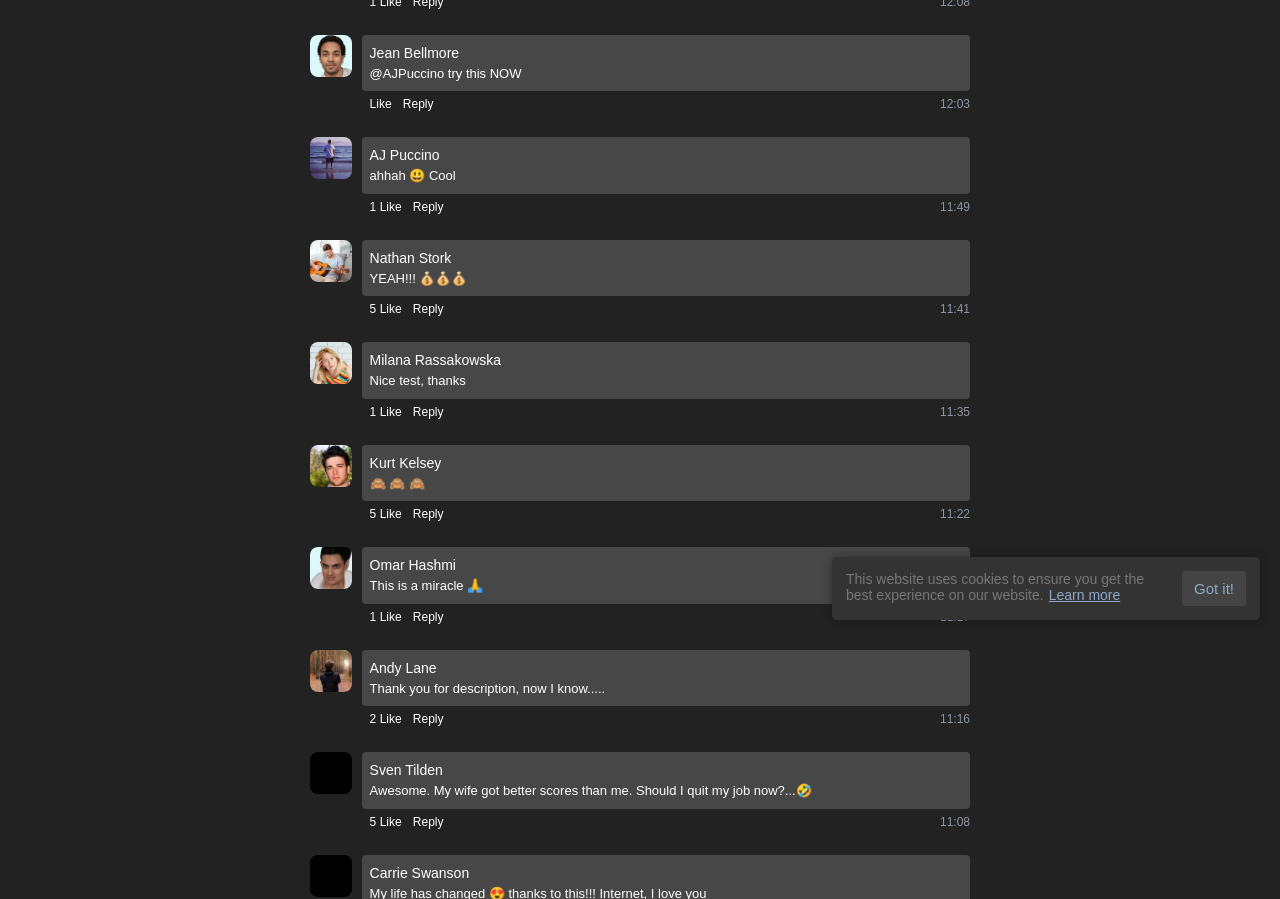Using the description "The Grind Mastermind: Episode 13", locate and provide the bounding box of the UI element.

None